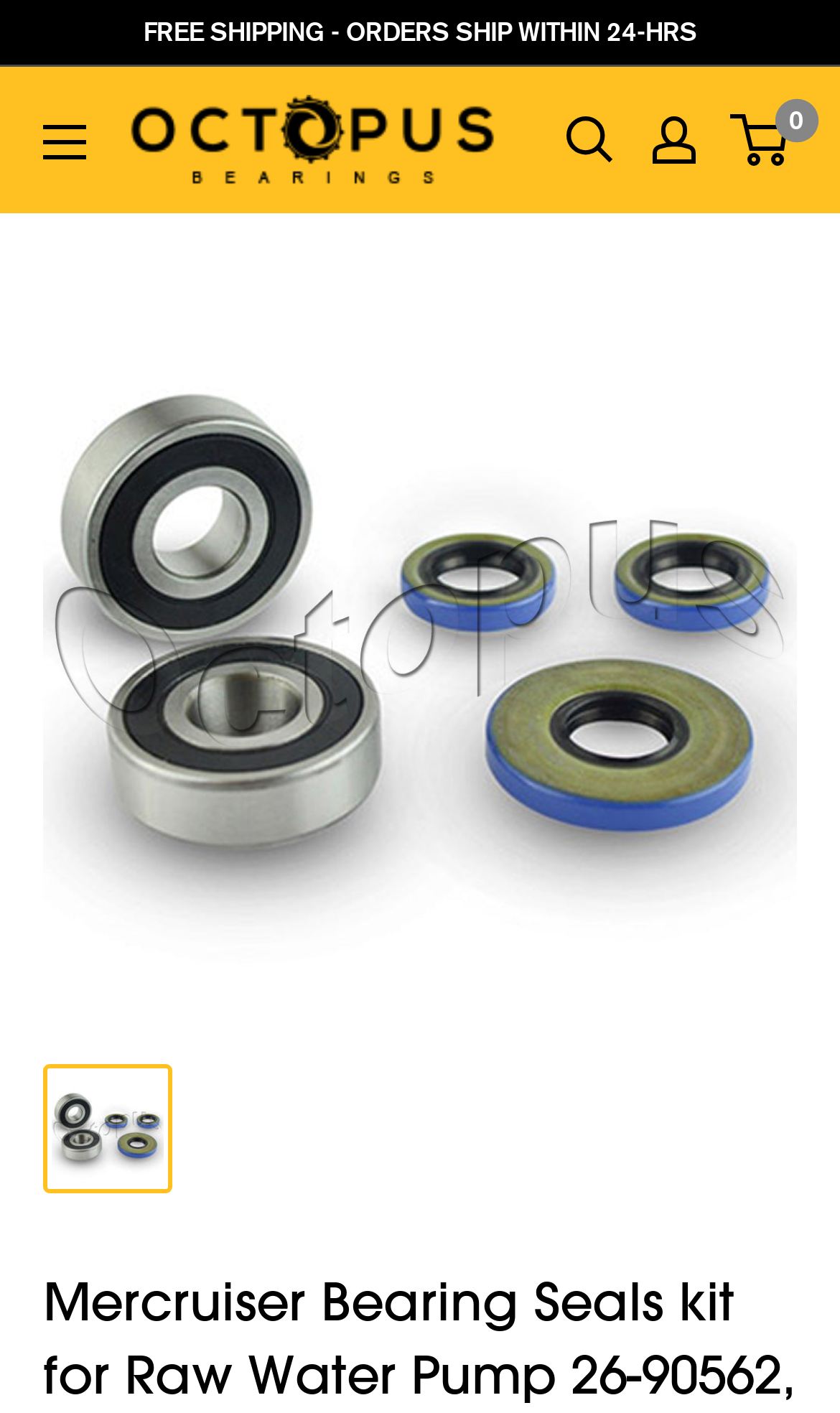Determine the bounding box coordinates for the UI element with the following description: "OCTOPUS". The coordinates should be four float numbers between 0 and 1, represented as [left, top, right, bottom].

[0.154, 0.068, 0.59, 0.13]